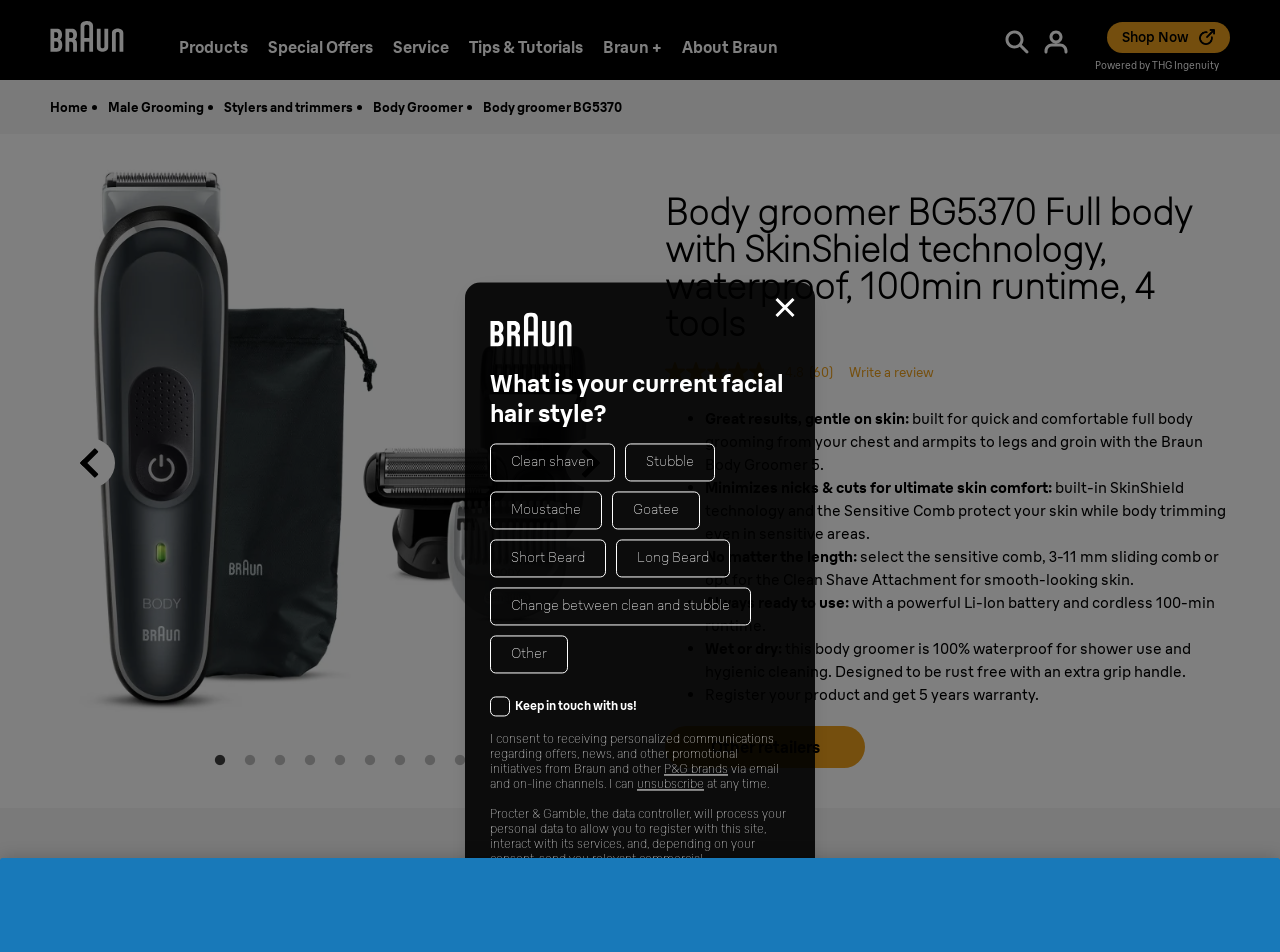Create a detailed narrative of the webpage’s visual and textual elements.

This webpage is about the Braun Body Groomer BG5370, a product for men's body grooming. At the top of the page, there is a navigation menu with links to "Products", "Special Offers", "Service", "Tips & Tutorials", "Braun+", and "About Braun". Next to the navigation menu, there is a search bar with a search button. On the top right corner, there is a user menu button and a "Shop Now" link.

Below the navigation menu, there is a section with a heading "Body groomer BG5370" and a brief description of the product. This section also includes two images: one of the product with attachments and another of a man using the product on his underarm and chest.

To the right of the product description, there are seven buttons with numbers from 1 to 7, which likely represent different product features or reviews. Below these buttons, there is a section with a heading and a rating of 4.8 out of 5 stars, along with a "Write a Review" button.

The main content of the page is divided into sections, each highlighting a key feature of the product. These sections include "Great results, gentle on skin", "Minimizes nicks & cuts for ultimate skin comfort", "No matter the length", "Always ready to use", "Wet or dry", and "Register your product and get 5 years warranty". Each section has a brief description and some bullet points explaining the feature.

At the bottom of the page, there is a section with a heading "What is your current facial hair style?" and a set of radio buttons with options such as "Clean shaven", "Stubble", "Moustache", "Goatee", "Short Beard", and "Long Beard".